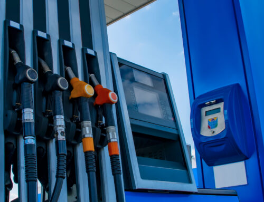Give a detailed account of the contents of the image.

The image showcases a modern gas station setup, featuring multiple fuel dispensers lined up against a pristine blue backdrop. Prominently displayed are the fuel nozzles, equipped with colored handles indicating different types of fuel options—typically representing gasoline, diesel, or alternative fuels. To the right, a digital payment terminal stands out, streamlined for ease of use, allowing customers to conveniently process their transactions. The bright sky overhead accompanies this scene, reflecting a sense of efficiency and technological advancement in fuel services. This setup is indicative of the contemporary solutions offered in gas station POS systems, aimed at enhancing customer experiences and operational efficiency.